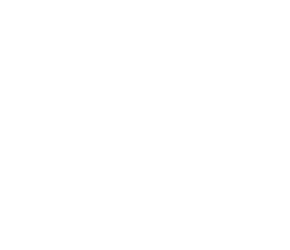Give a detailed explanation of what is happening in the image.

The image features the logo of SAP, a leading global software company known for its enterprise resource planning (ERP) solutions and technology innovations. The logo, characterized by its bold and professional design, represents the brand's commitment to empowering businesses through digital transformation and efficient data management. Positioned within the content about "Trusted By," this logo emphasizes the strong partnerships and trust that The Event Company Dubai maintains with reputable organizations, showcasing its reliability in the event production industry.